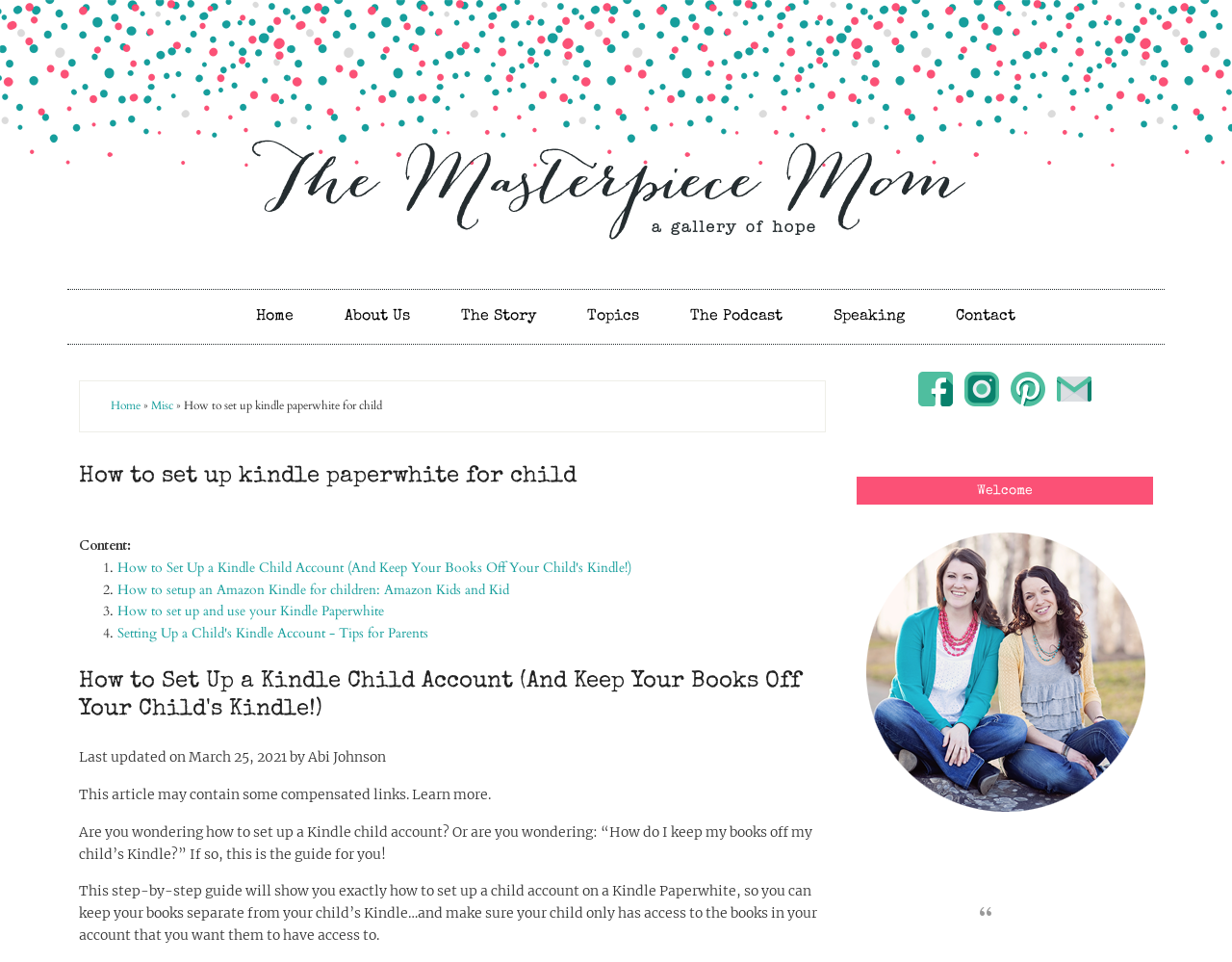Show the bounding box coordinates of the element that should be clicked to complete the task: "Go to 'Home'".

[0.189, 0.301, 0.257, 0.357]